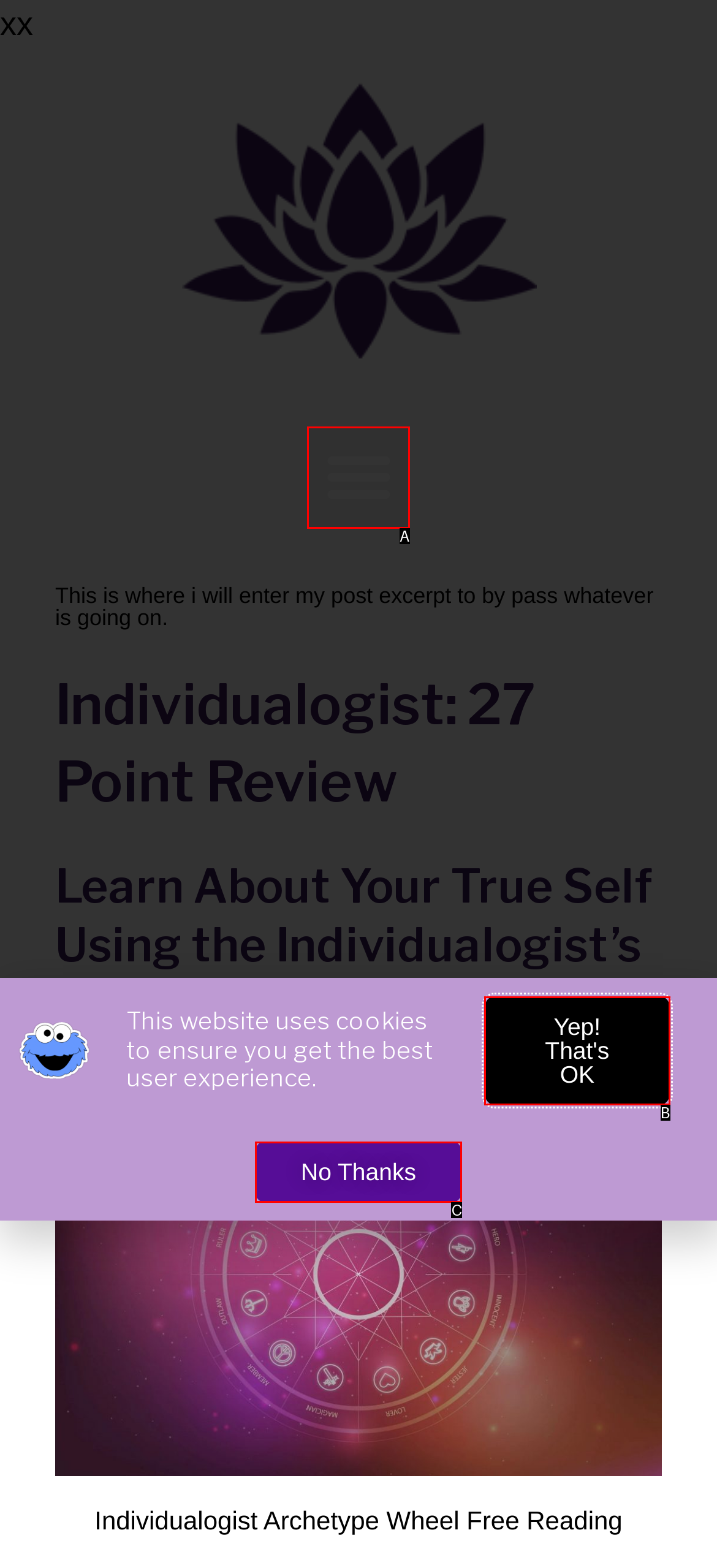Given the description: No Thanks, select the HTML element that best matches it. Reply with the letter of your chosen option.

C